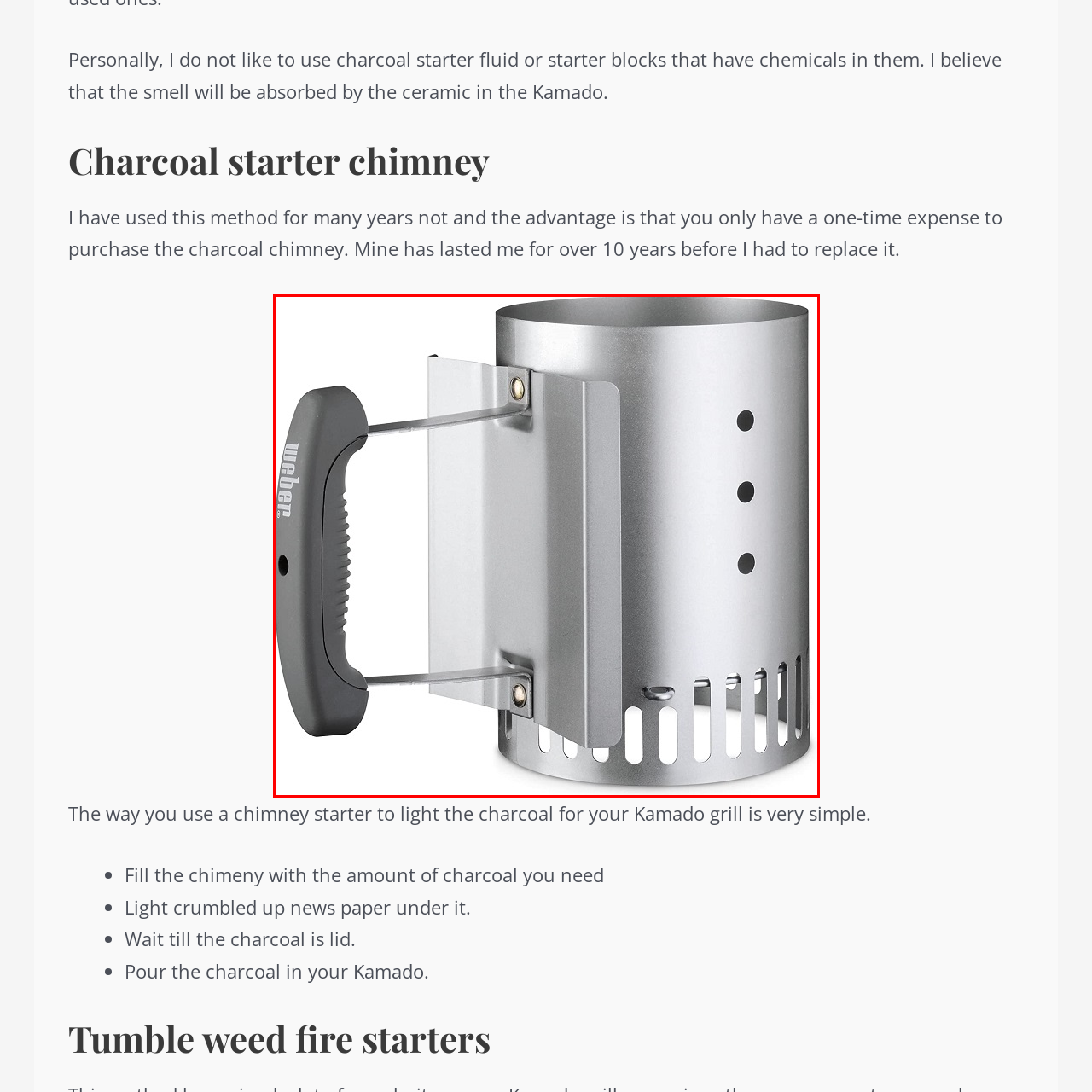Give an in-depth explanation of the image captured within the red boundary.

The image showcases a metallic charcoal starter chimney, a useful tool for lighting charcoal efficiently for grilling. This specific model, with its sleek silver finish, features a well-designed handle that allows for easy handling. The chimney design promotes optimal airflow, which helps ignite the charcoal quickly and evenly. Emphasizing practicality, this charcoal starter is a one-time investment, often providing years of reliable use. It is an essential accessory for anyone using a Kamado grill, simplifying the process of preparing the grill for cooking.